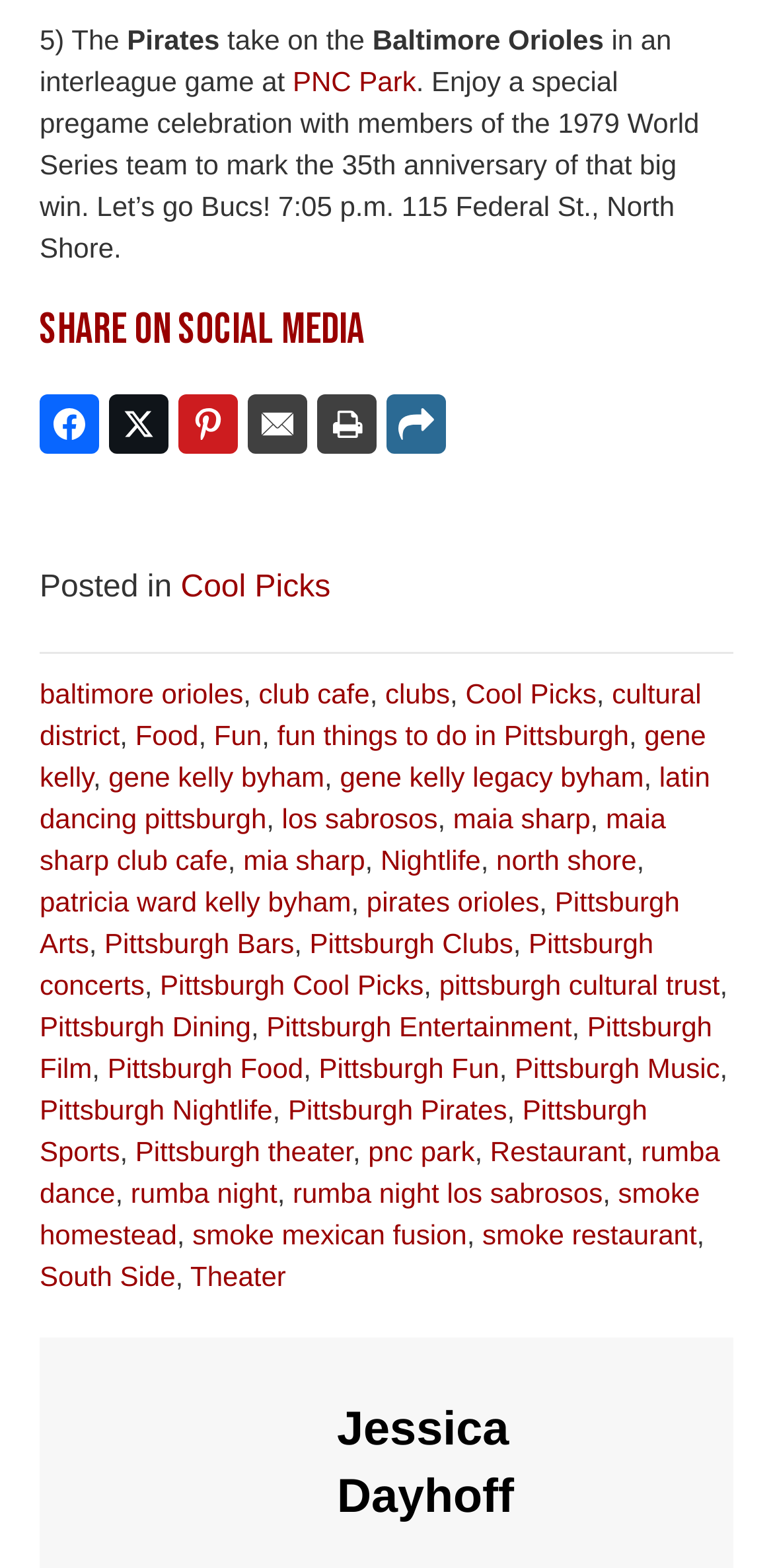Identify the bounding box coordinates for the UI element described by the following text: "title="Share on Pinterest"". Provide the coordinates as four float numbers between 0 and 1, in the format [left, top, right, bottom].

[0.231, 0.252, 0.308, 0.29]